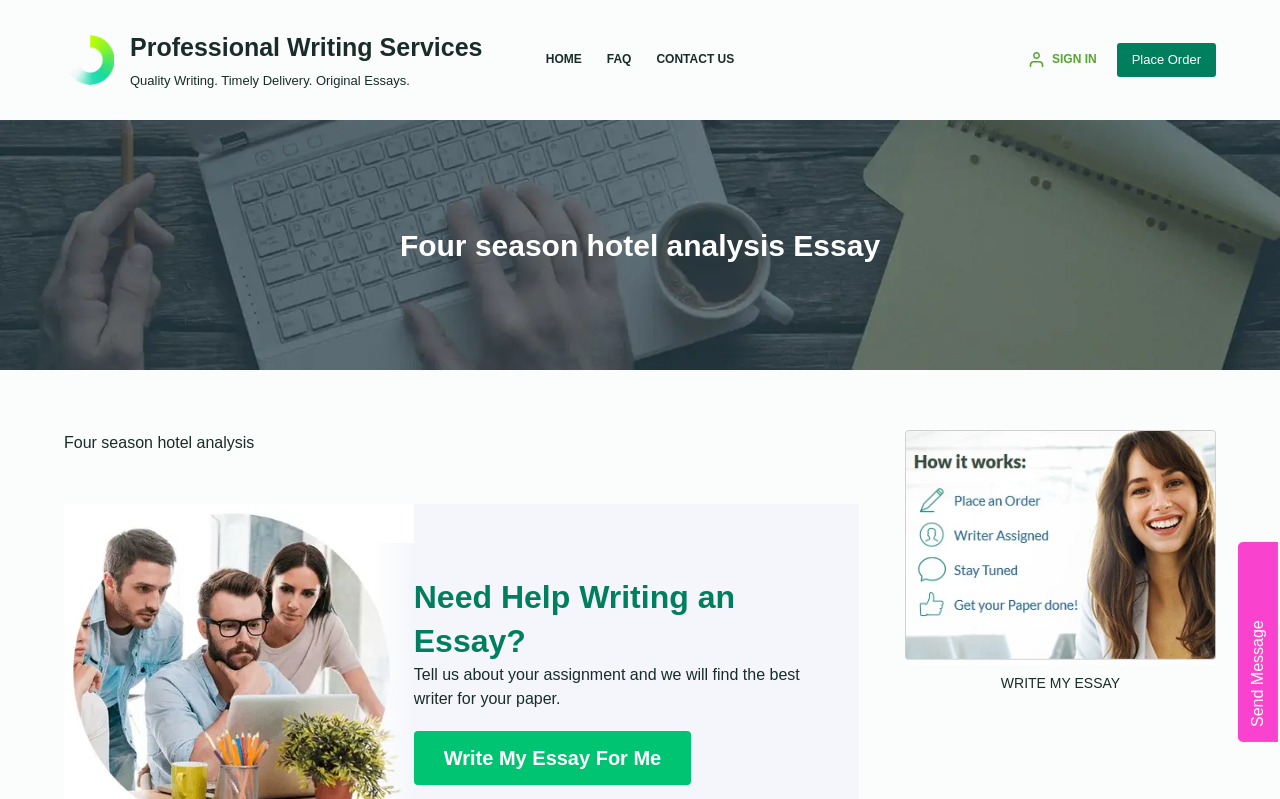Given the element description: "Home", predict the bounding box coordinates of this UI element. The coordinates must be four float numbers between 0 and 1, given as [left, top, right, bottom].

[0.426, 0.0, 0.464, 0.15]